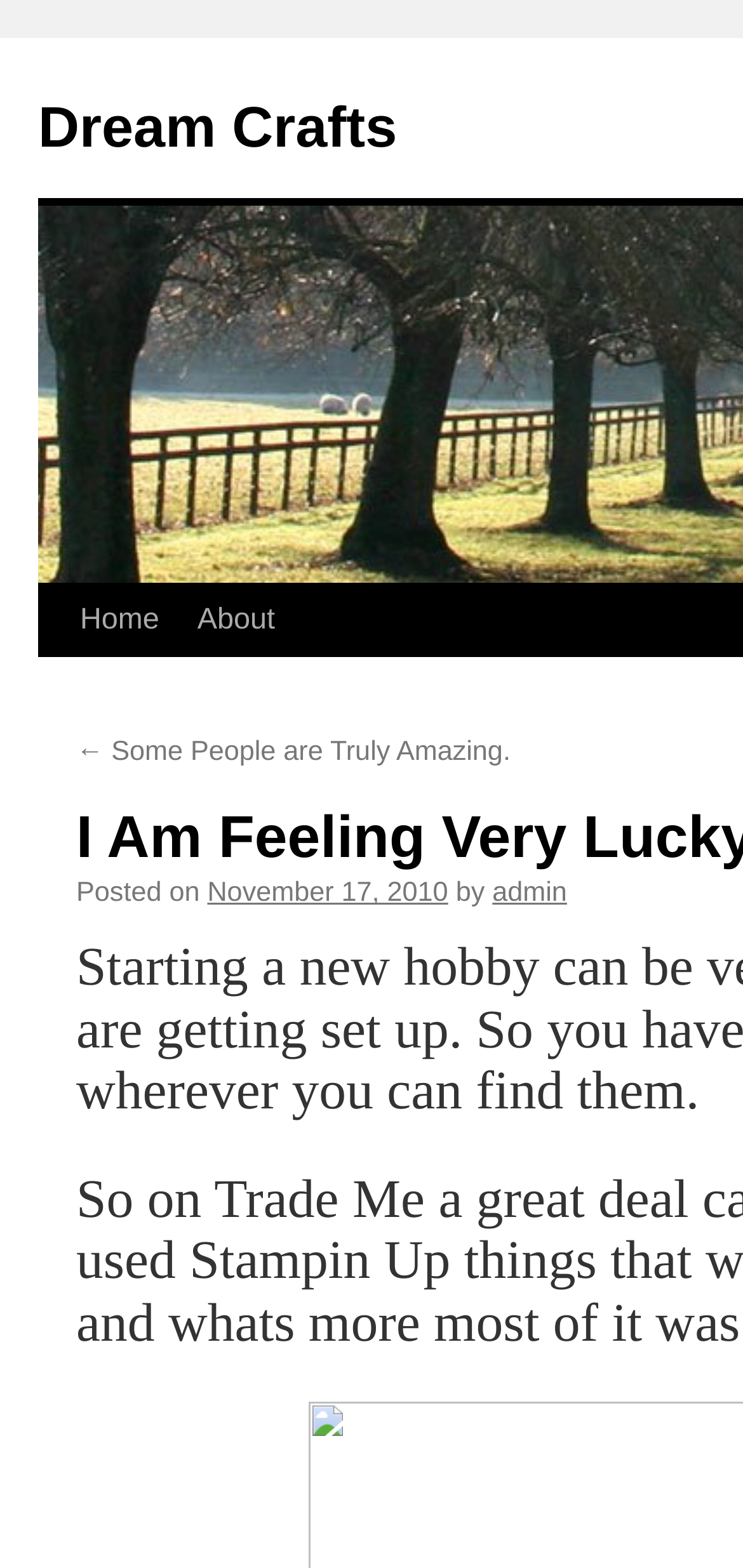Identify and provide the text of the main header on the webpage.

I Am Feeling Very Lucky